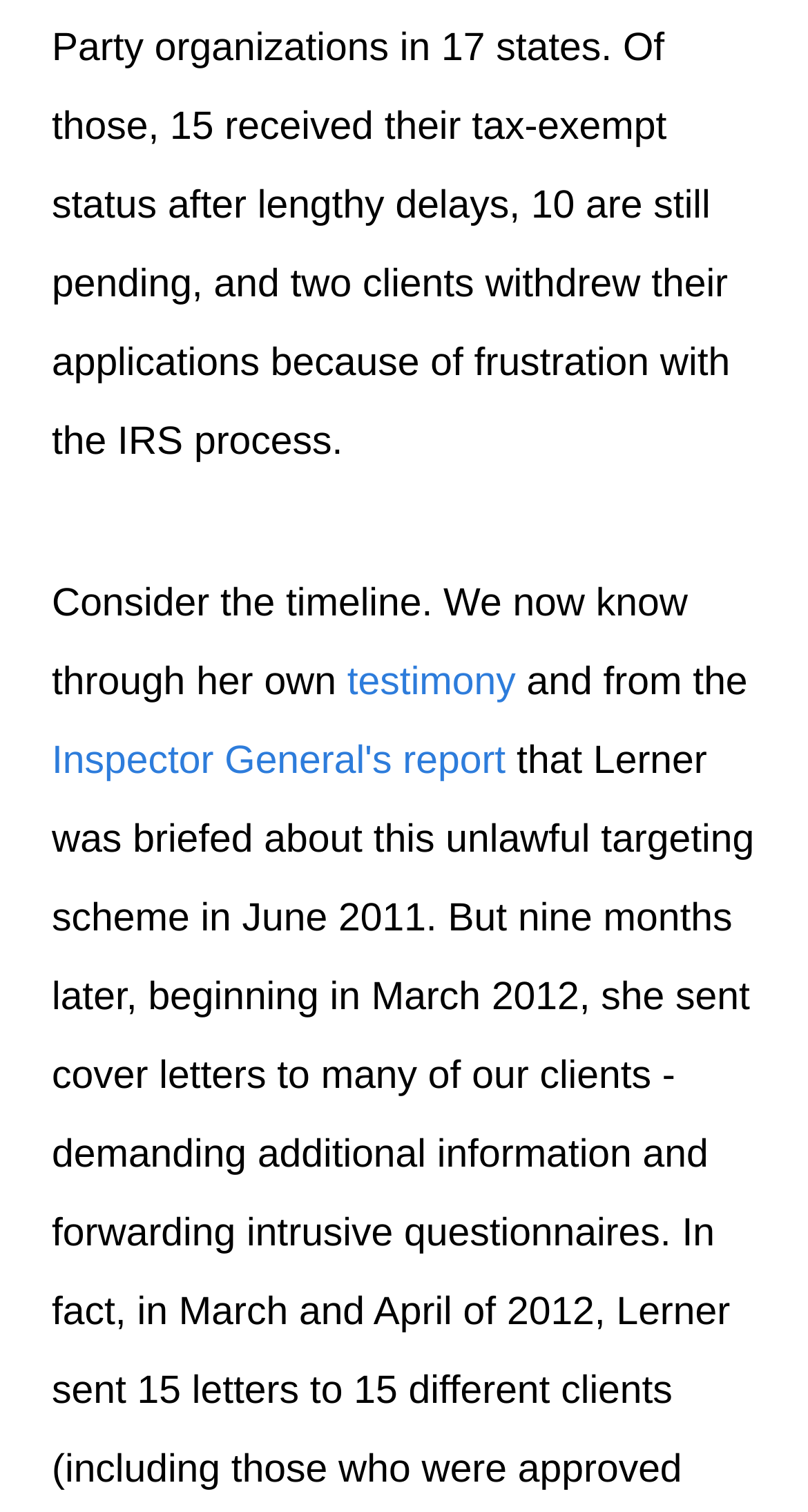Determine the bounding box coordinates for the UI element described. Format the coordinates as (top-left x, top-left y, bottom-right x, bottom-right y) and ensure all values are between 0 and 1. Element description: parent_node: Search for: value="Search"

None